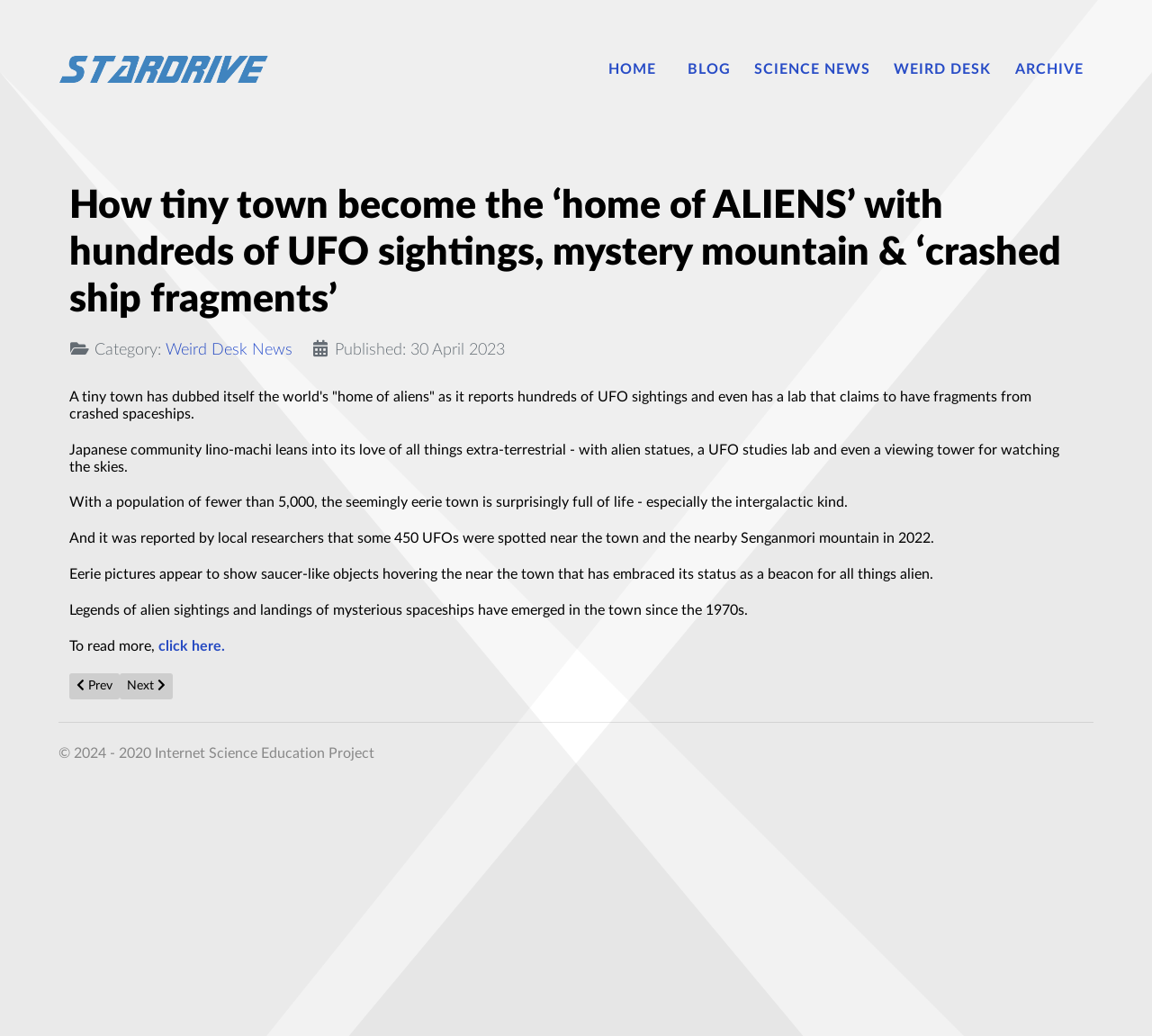Determine the bounding box coordinates of the area to click in order to meet this instruction: "Read the article about UFO sightings".

[0.06, 0.376, 0.895, 0.406]